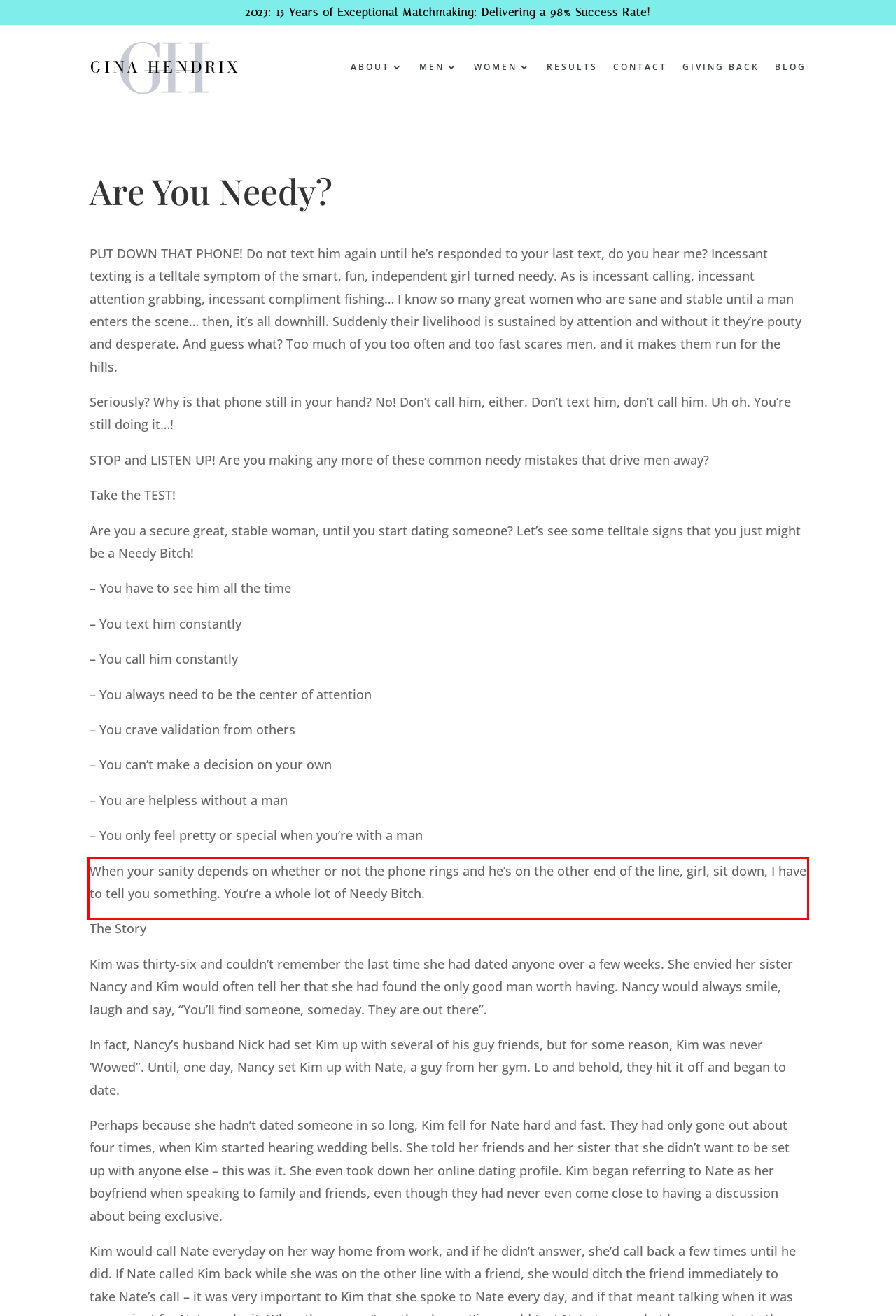Please identify the text within the red rectangular bounding box in the provided webpage screenshot.

When your sanity depends on whether or not the phone rings and he’s on the other end of the line, girl, sit down, I have to tell you something. You’re a whole lot of Needy Bitch.